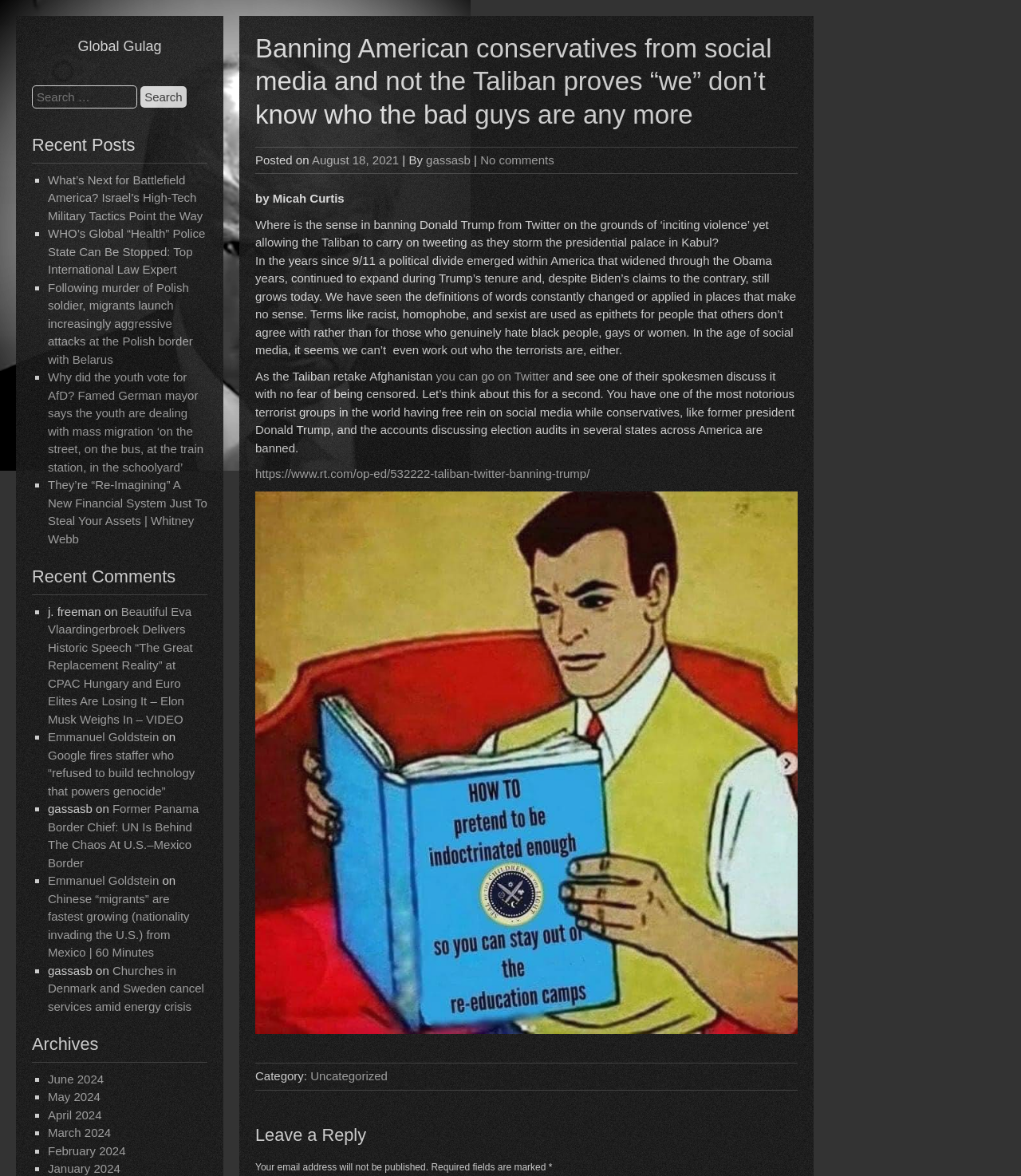What is the category of the post?
Provide a concise answer using a single word or phrase based on the image.

Uncategorized